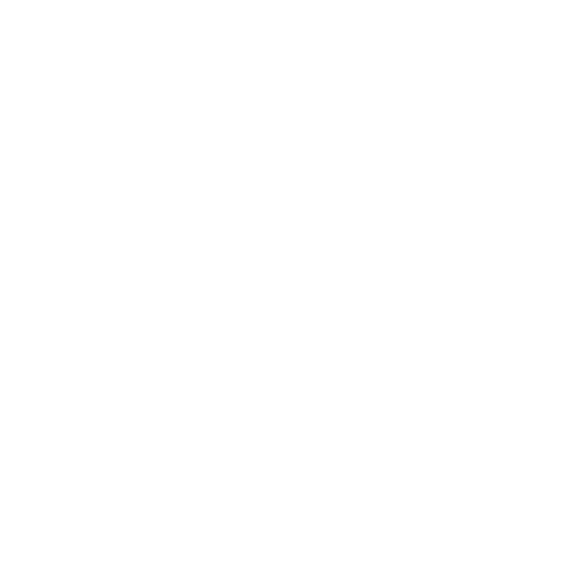Can you look at the image and give a comprehensive answer to the question:
What is the background of the image?

The caption describes the background of the image as minimalistic, which implies that it is simple and uncluttered, allowing the device to be the main focus of the image.